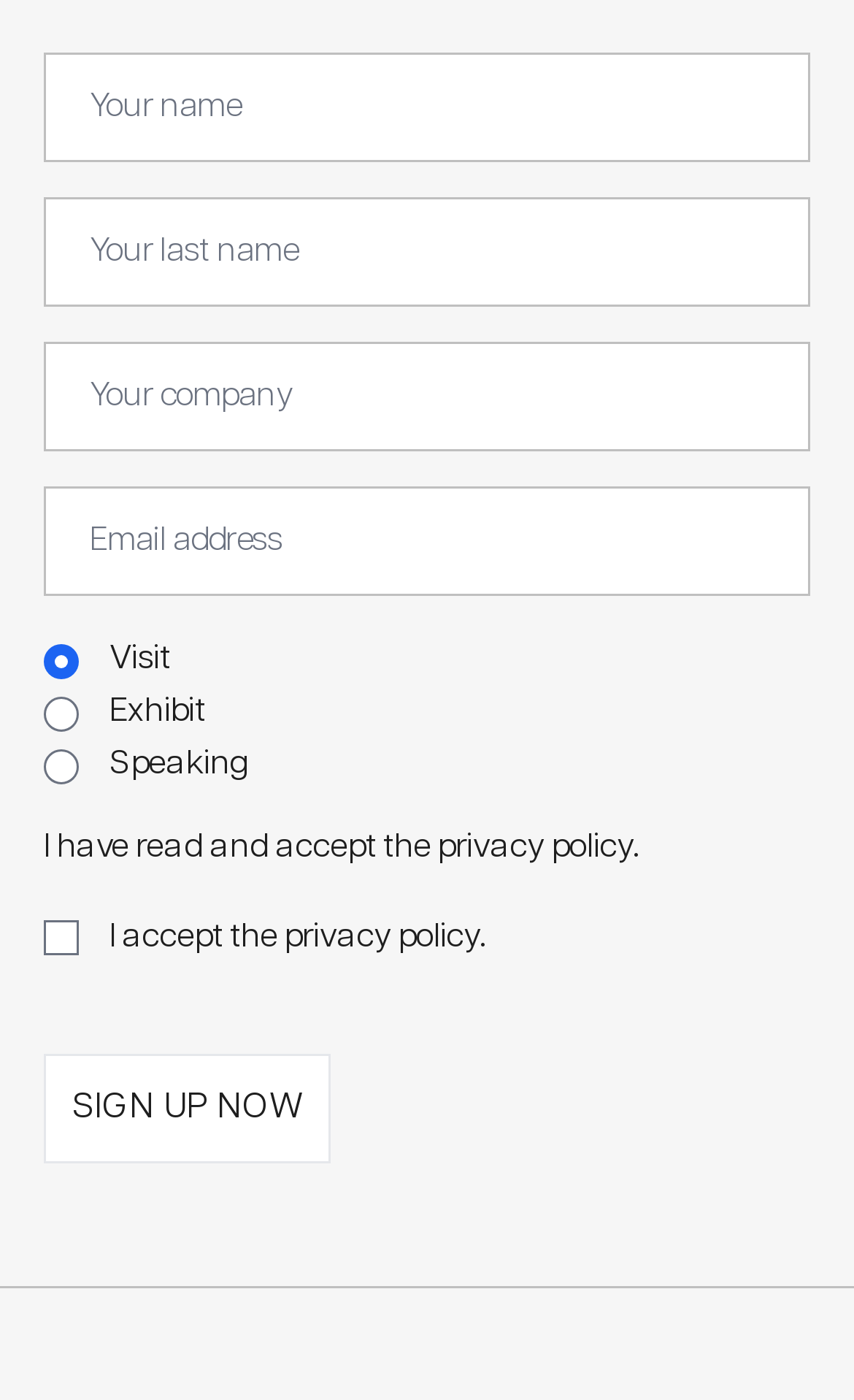Locate the UI element described as follows: "View Item". Return the bounding box coordinates as four float numbers between 0 and 1 in the order [left, top, right, bottom].

None